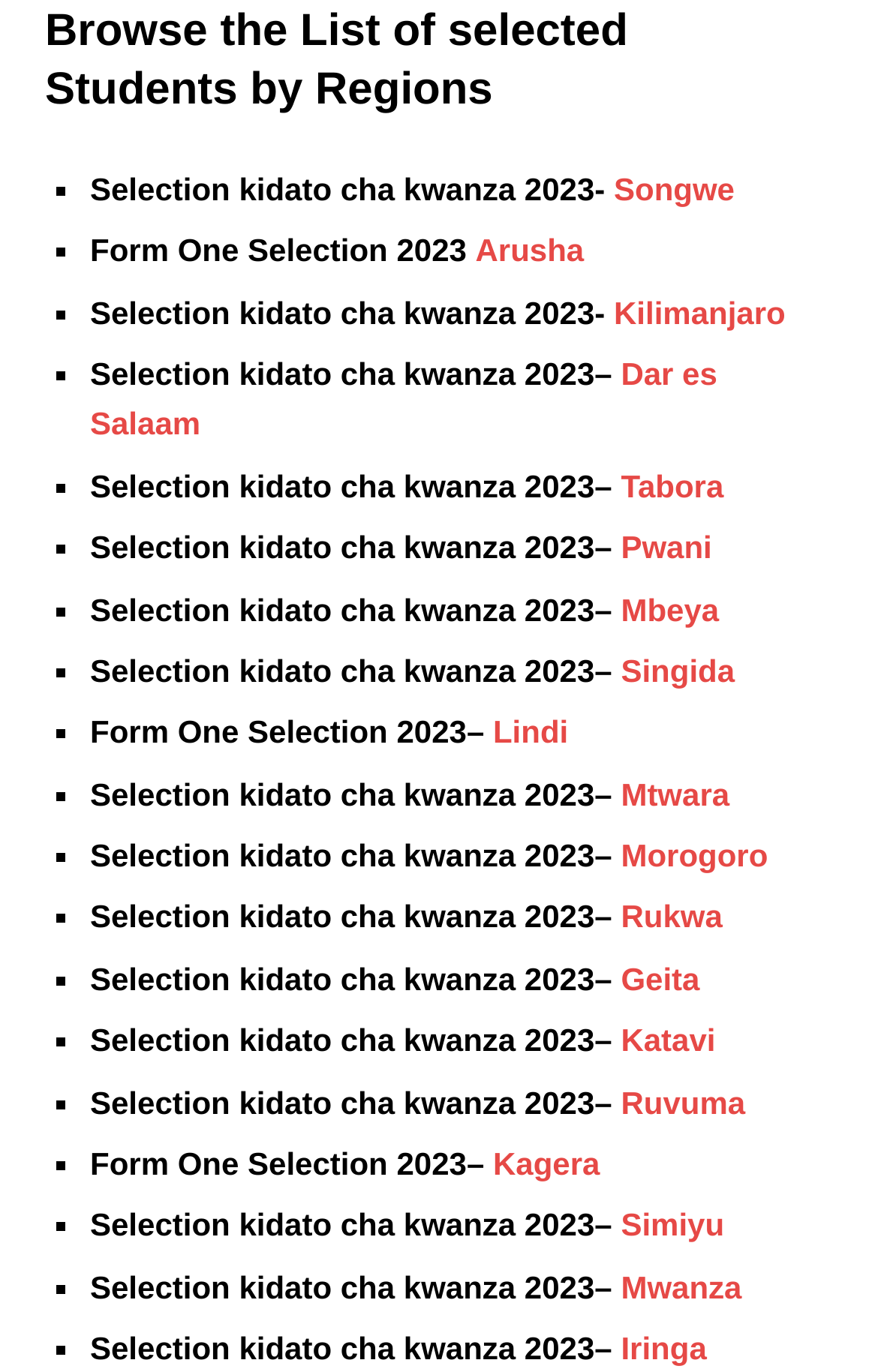Please determine the bounding box coordinates, formatted as (top-left x, top-left y, bottom-right x, bottom-right y), with all values as floating point numbers between 0 and 1. Identify the bounding box of the region described as: Geita

[0.697, 0.7, 0.797, 0.726]